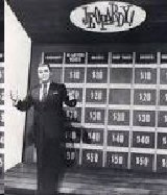Detail every significant feature and component of the image.

The image features Art Fleming, the original host of the iconic television game show "Jeopardy!" during its broadcasts in the 1970s. He stands on stage, dressed in a formal suit, gesturing with enthusiasm as he engages with the audience. Behind him, the familiar game board is visible, showcasing various categories and point values, which are essential elements of the game show's format. The image captures the vibrant atmosphere of classic game shows, reflecting both the excitement of competition and the charm of 1970s television entertainment. The setting, complete with the distinctive "Jeopardy!" logo overhead, evokes nostalgia for fans of the show and highlights its historical significance in American pop culture.